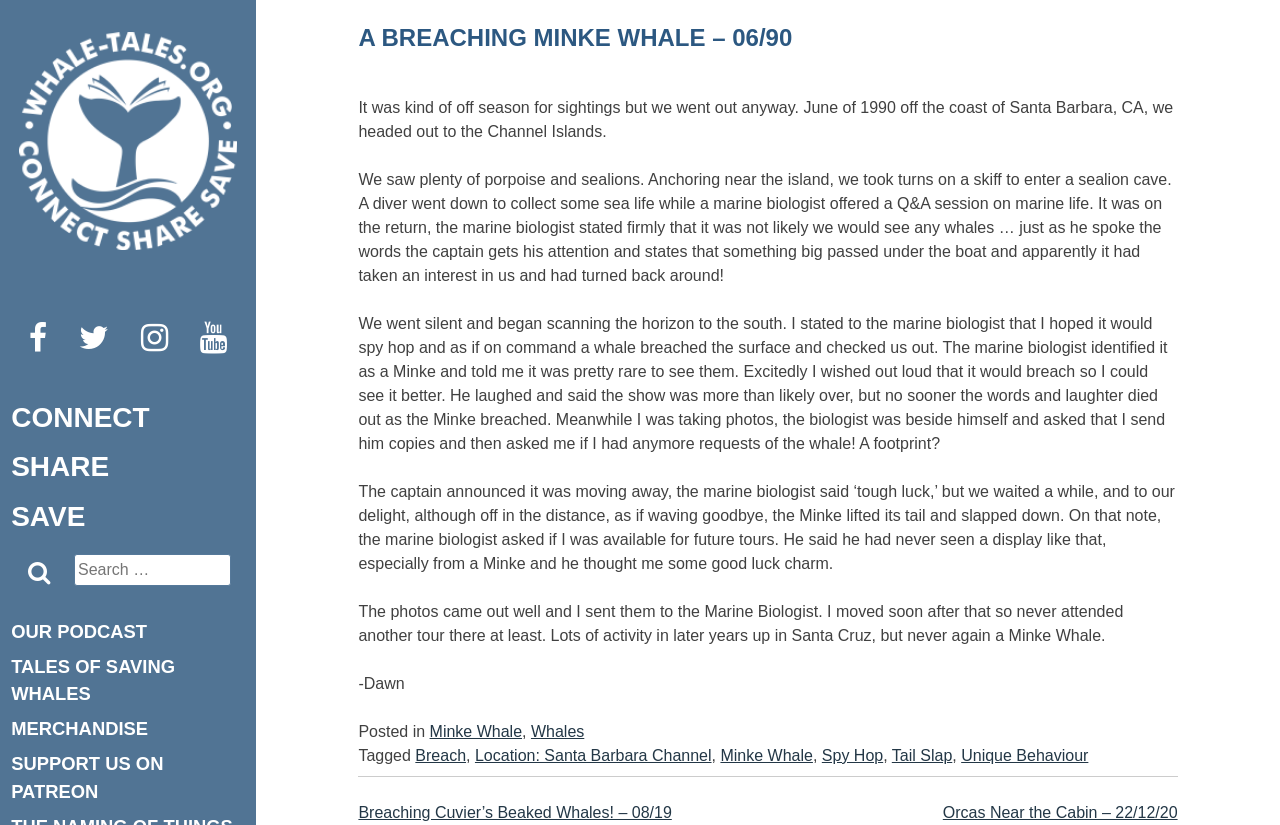Please specify the bounding box coordinates of the clickable region necessary for completing the following instruction: "Click on the 'Breaching Cuvier’s Beaked Whales! – 08/19' link". The coordinates must consist of four float numbers between 0 and 1, i.e., [left, top, right, bottom].

[0.28, 0.974, 0.525, 0.995]